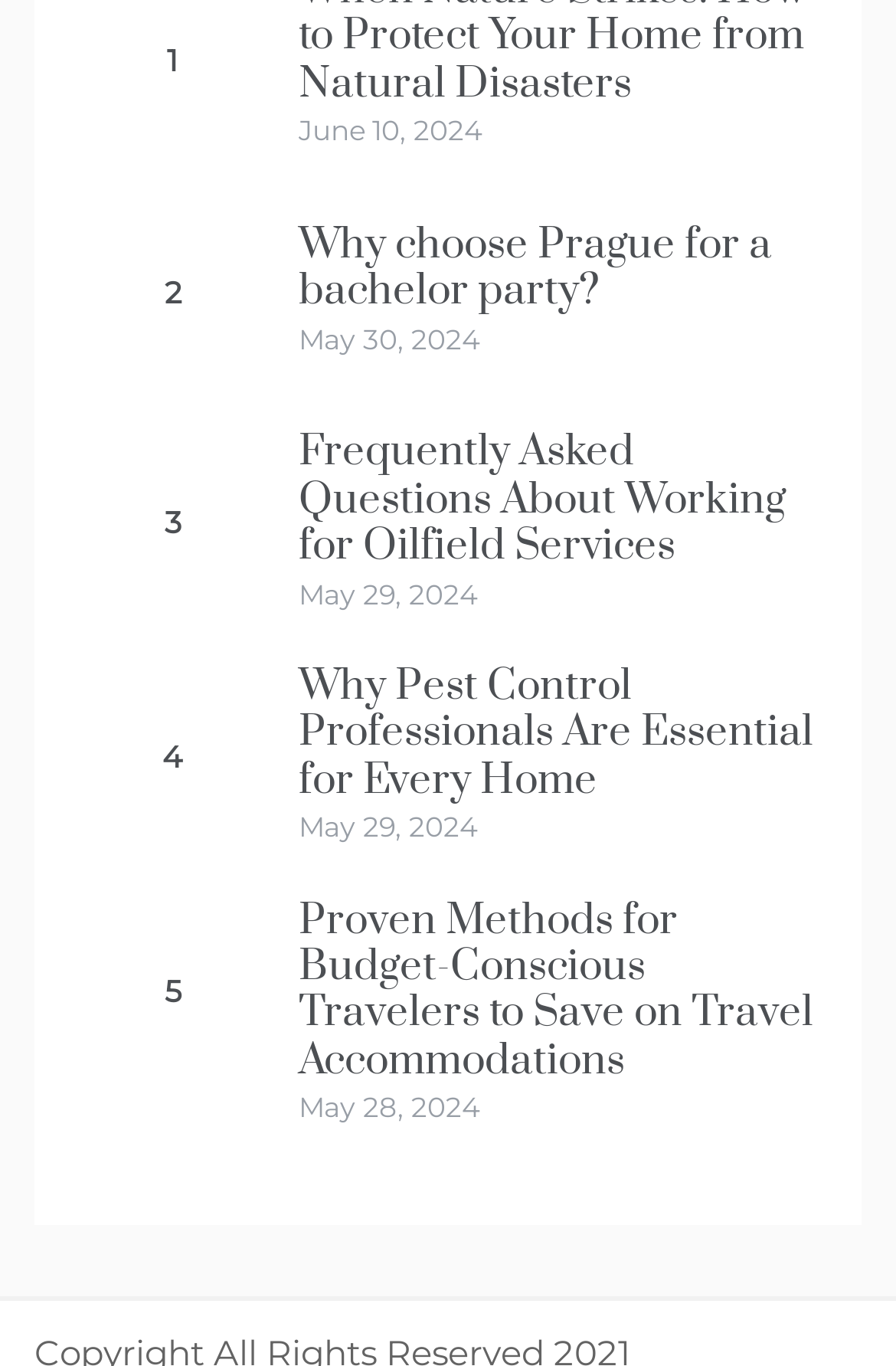Please find the bounding box coordinates for the clickable element needed to perform this instruction: "Read the article about frequently asked questions about working for oilfield services".

[0.09, 0.315, 0.295, 0.45]